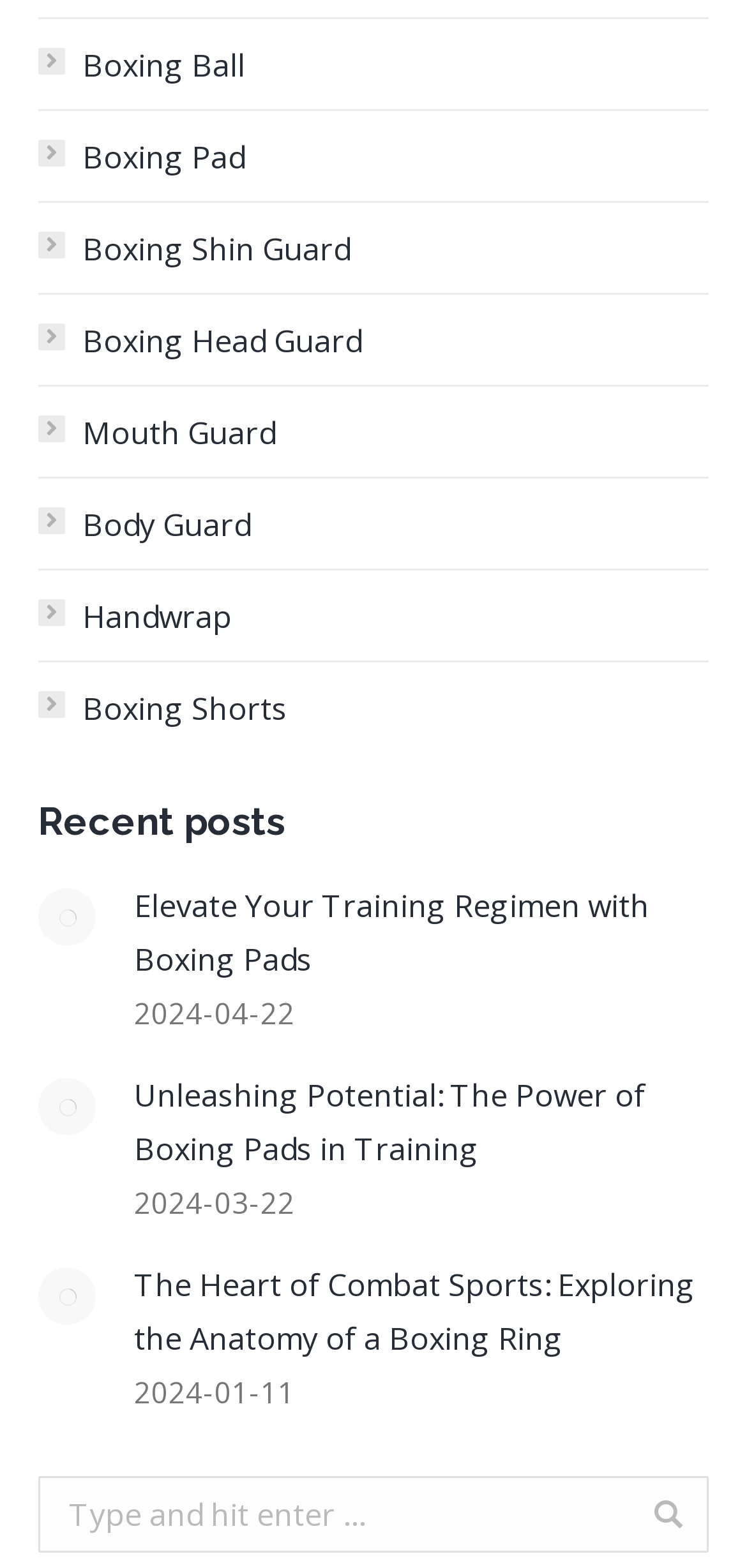Please answer the following question using a single word or phrase: 
What is the purpose of the search bar?

To search